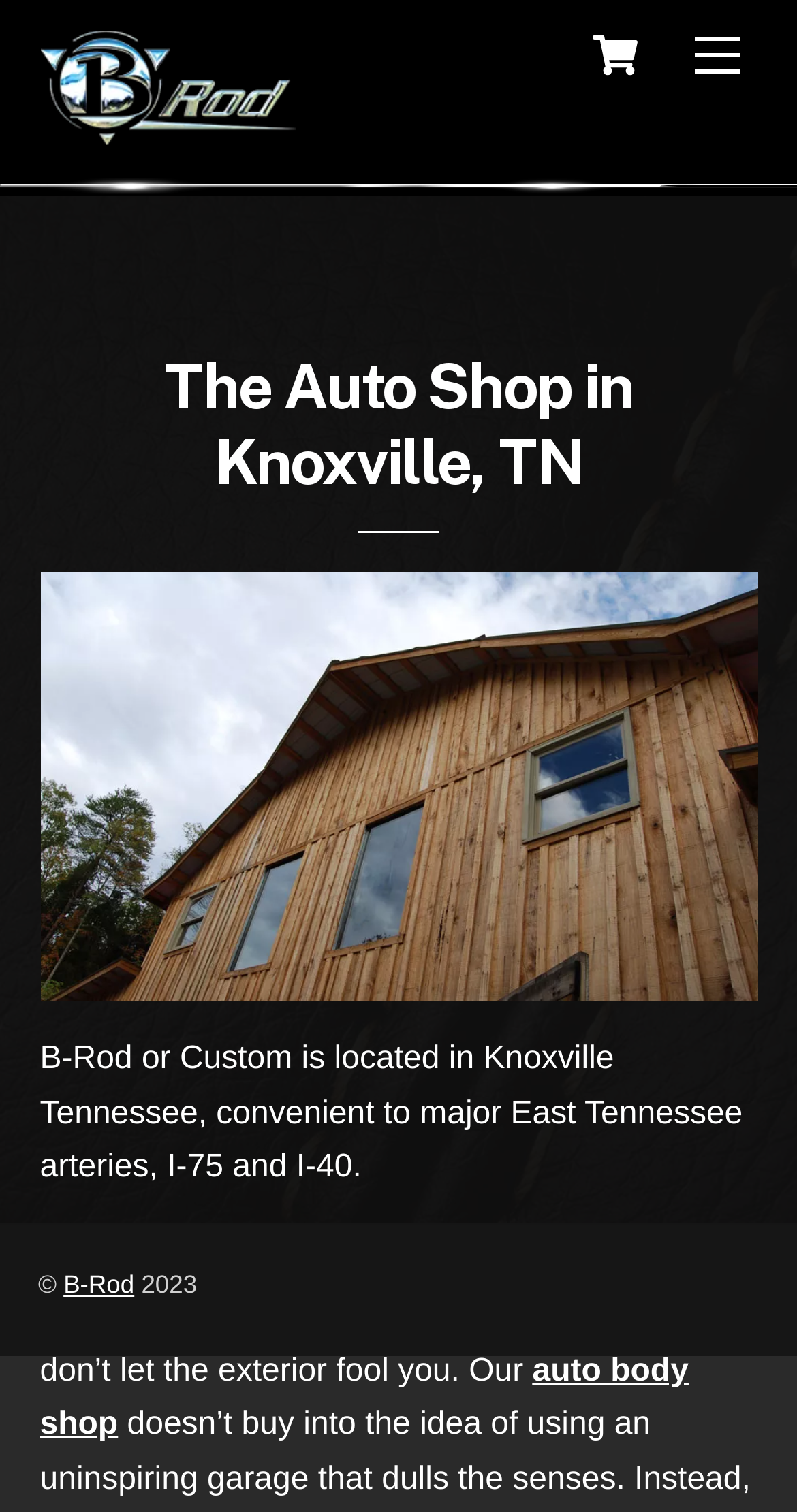Extract the bounding box coordinates for the UI element described as: "title="B-Rod or Custom"".

[0.05, 0.065, 0.371, 0.103]